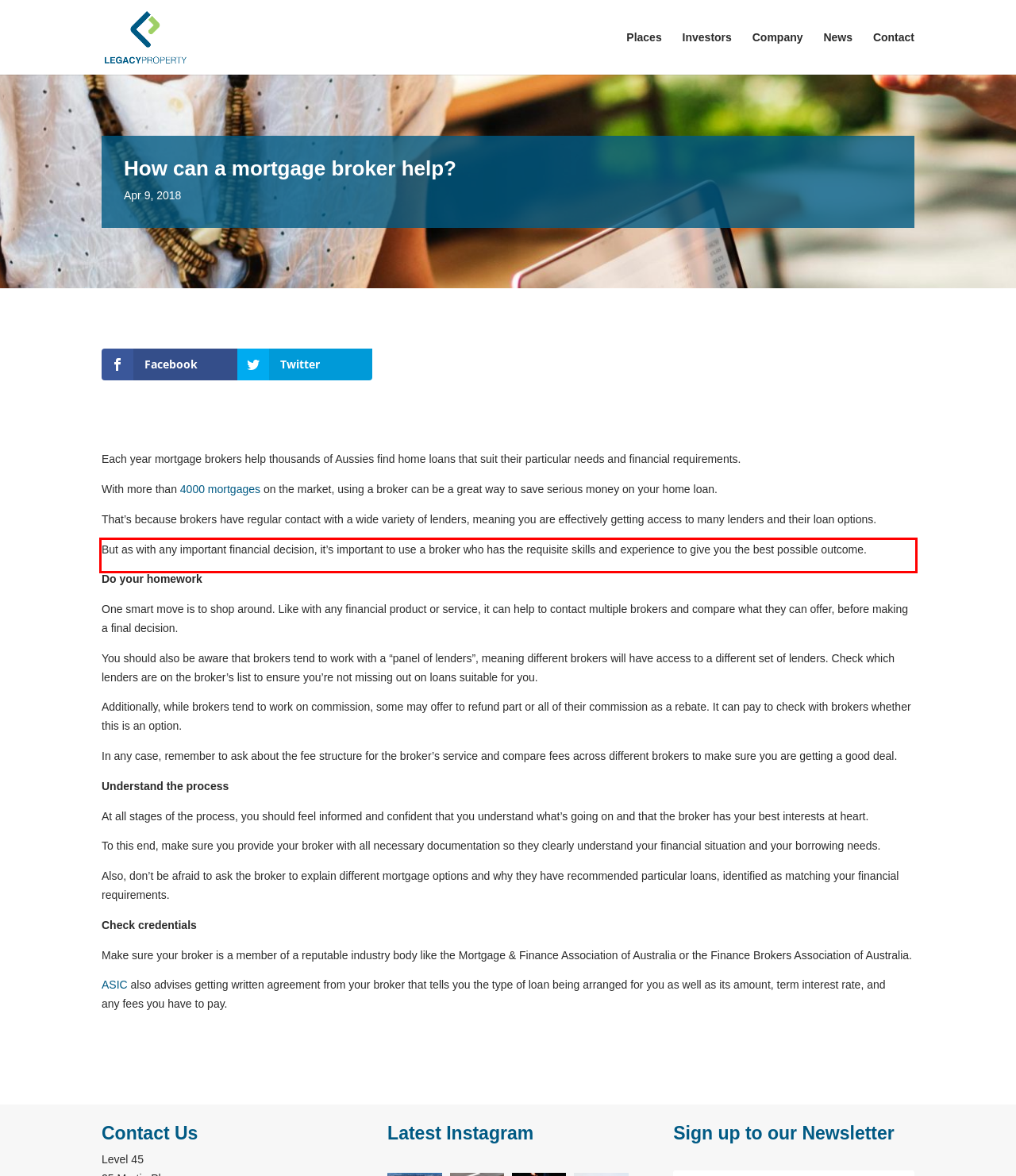Look at the screenshot of the webpage, locate the red rectangle bounding box, and generate the text content that it contains.

But as with any important financial decision, it’s important to use a broker who has the requisite skills and experience to give you the best possible outcome.